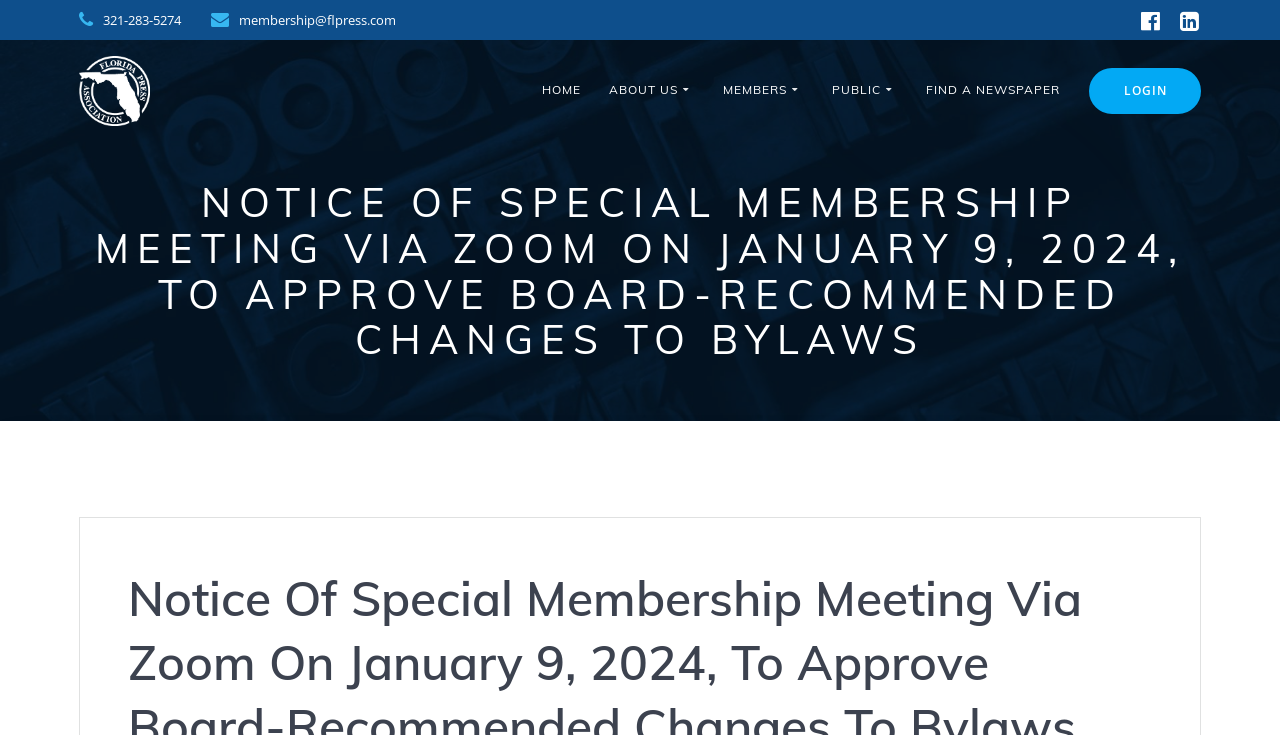How many types of membership are there?
Based on the image, give a concise answer in the form of a single word or short phrase.

7